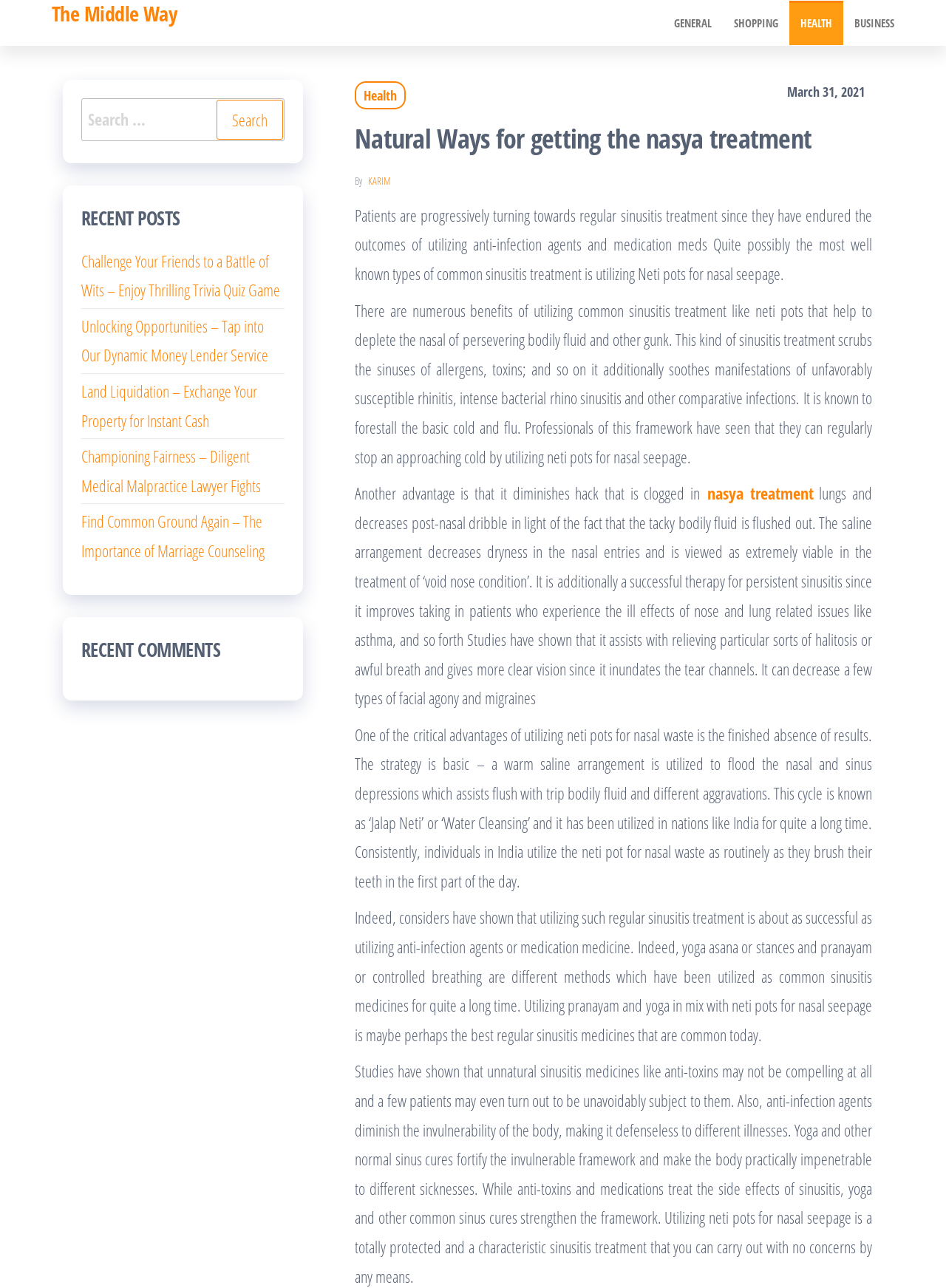Find the bounding box coordinates for the HTML element described as: "nasya treatment". The coordinates should consist of four float values between 0 and 1, i.e., [left, top, right, bottom].

[0.748, 0.374, 0.86, 0.391]